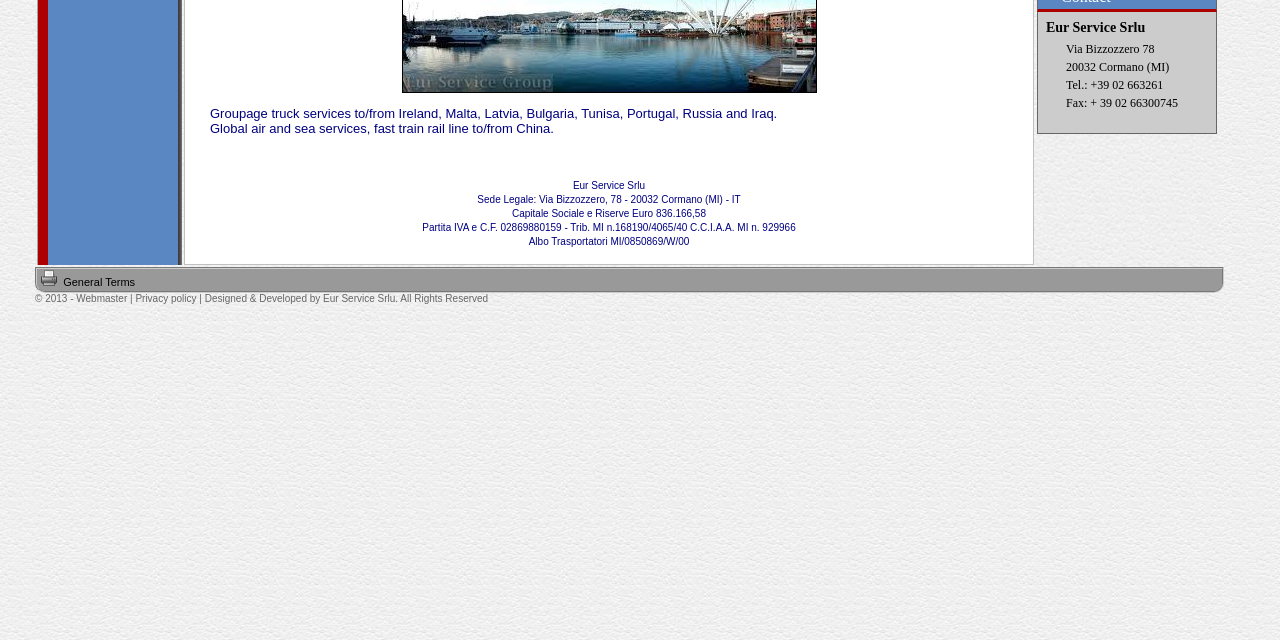Find the bounding box of the web element that fits this description: "Webmaster".

[0.06, 0.456, 0.099, 0.473]